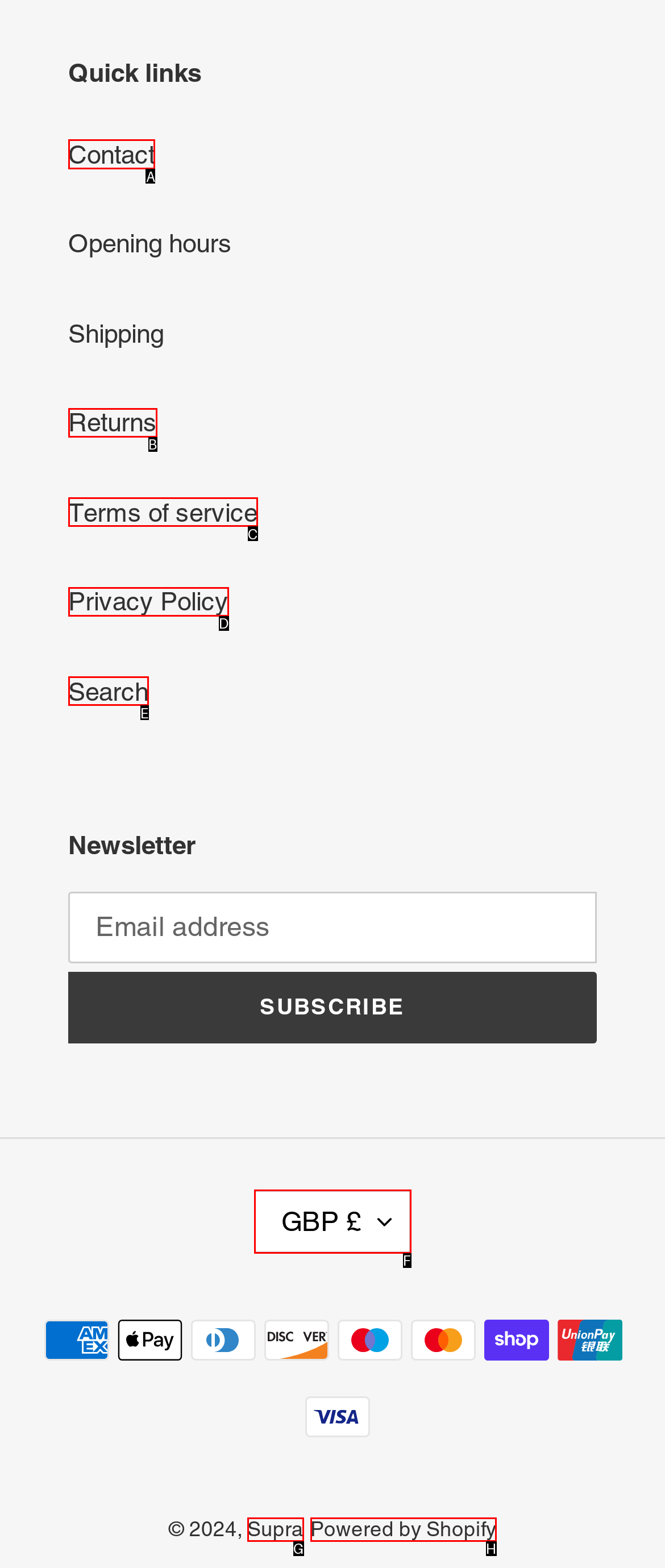Identify the correct UI element to click to follow this instruction: Contact us
Respond with the letter of the appropriate choice from the displayed options.

A